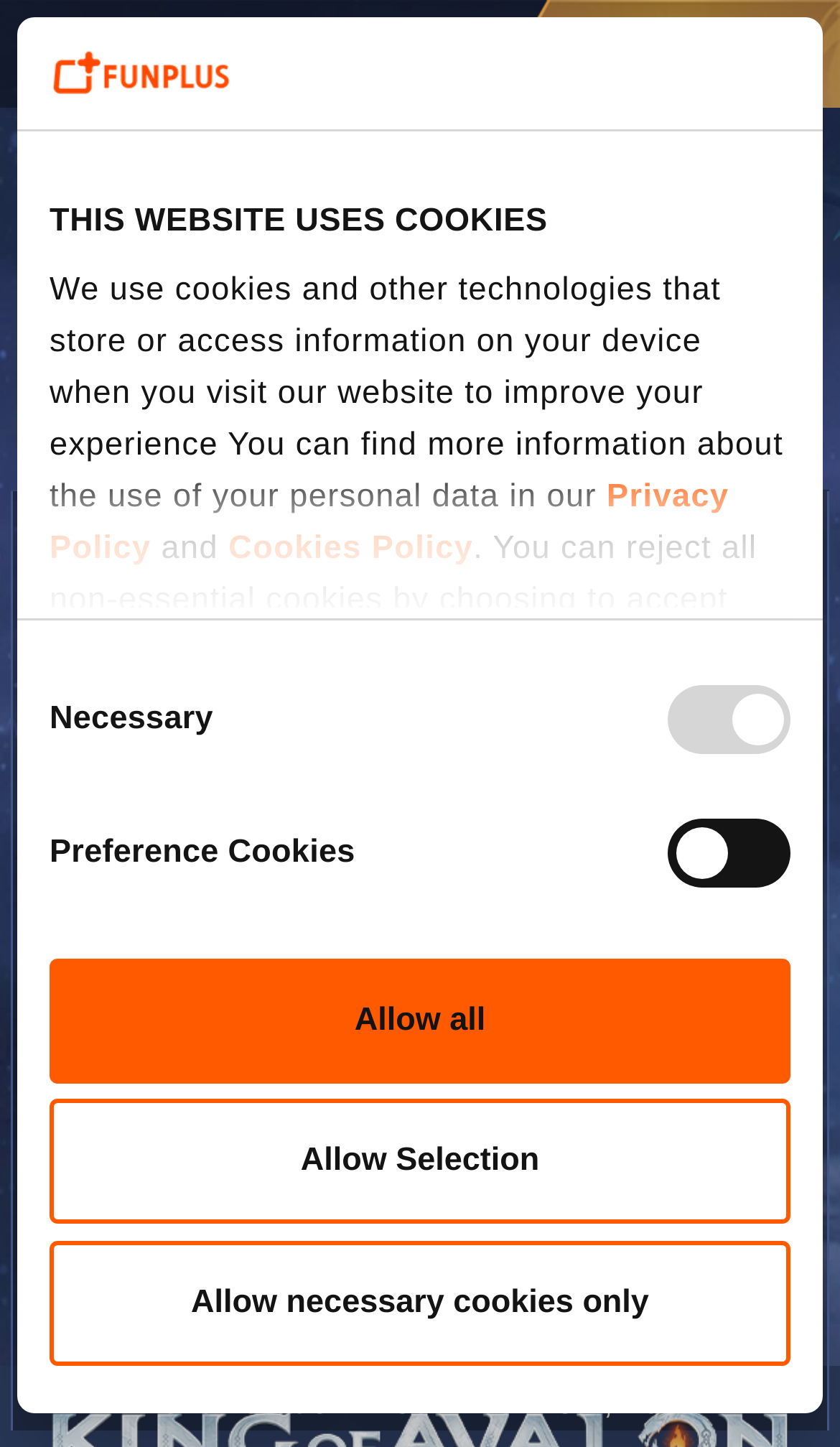Please provide a one-word or short phrase answer to the question:
What is the name of the event in the news?

CHRISTMAS THREAT!